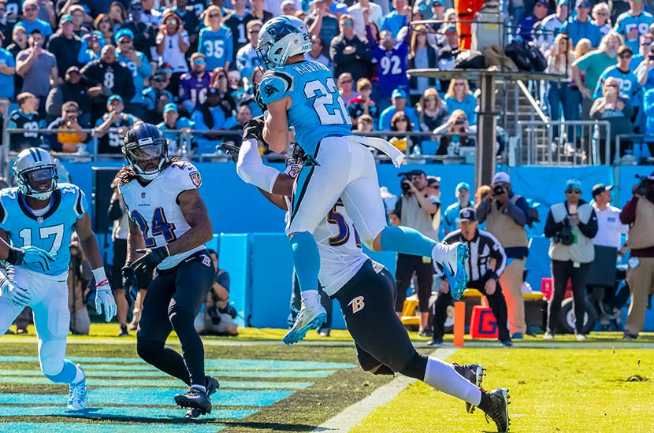What are the signature colors of the Carolina Panthers?
Based on the visual content, answer with a single word or a brief phrase.

Teal and black